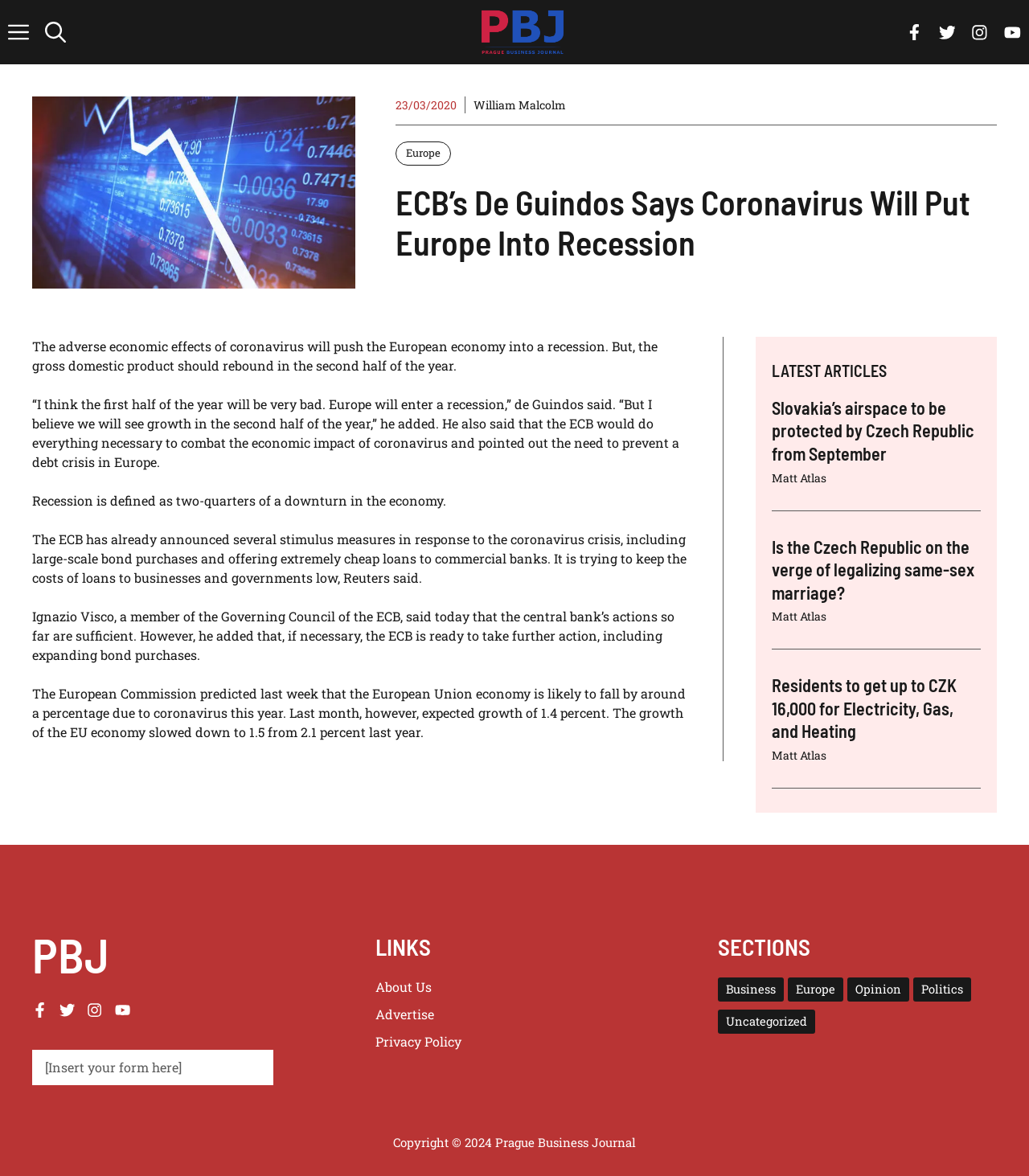Show the bounding box coordinates for the element that needs to be clicked to execute the following instruction: "Click the 'Prague Business Journal' link". Provide the coordinates in the form of four float numbers between 0 and 1, i.e., [left, top, right, bottom].

[0.464, 0.0, 0.552, 0.055]